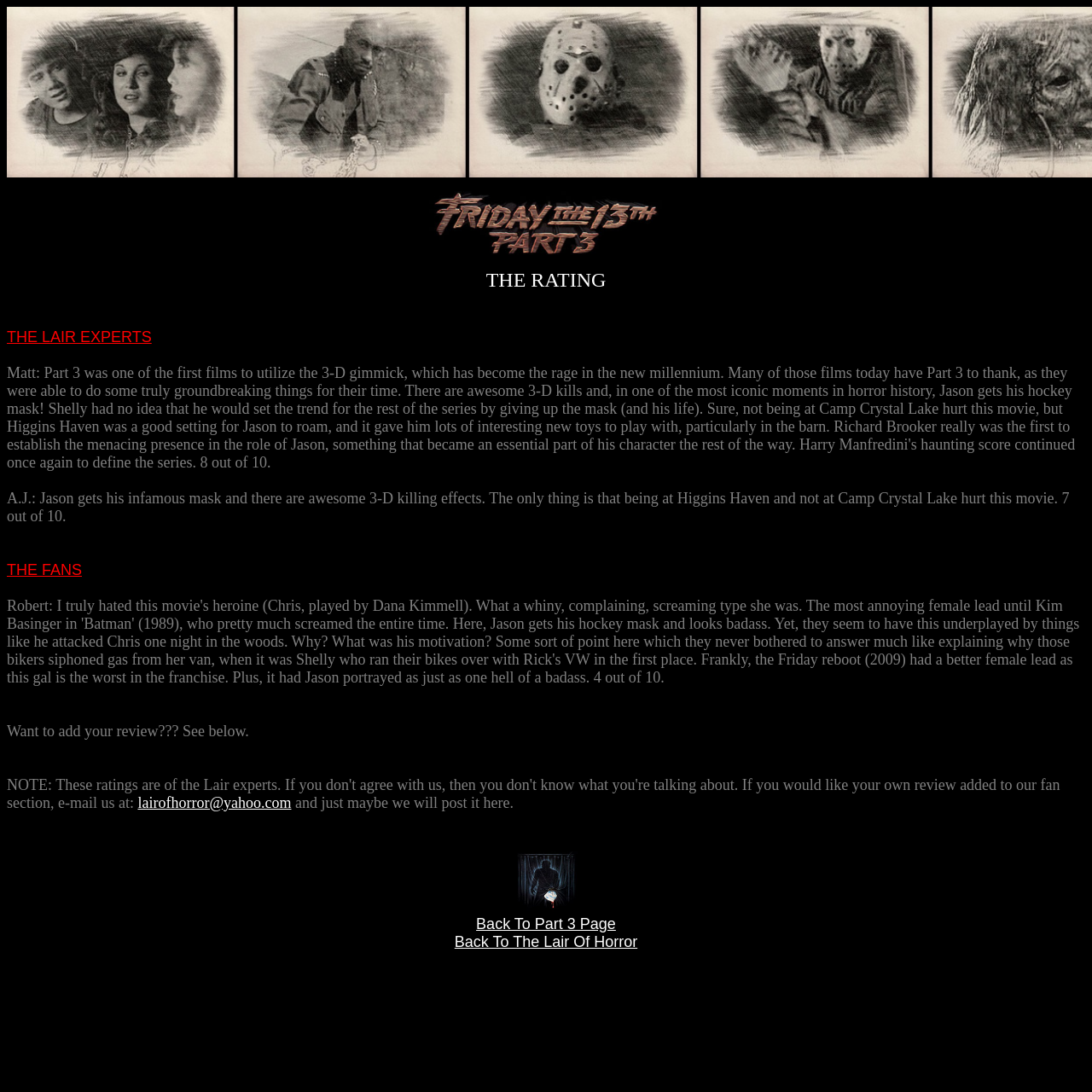Generate an in-depth caption that captures all aspects of the webpage.

The webpage is about Friday the 13th Part 3: The Rating. At the top, there is an image taking up about a quarter of the screen, positioned slightly to the right of center. Below the image, the title "THE RATING" is prominently displayed. 

To the left of the title, there is a section labeled "THE LAIR EXPERTS". This section contains a review from A.J., which discusses the movie's plot and provides a rating of 7 out of 10. 

Below the experts' section, there is another section labeled "THE FANS". This section invites users to add their own reviews, with an email address provided to submit them. 

At the bottom of the page, there are two links: "Back To Part 3 Page" and "Back To The Lair Of Horror". The first link has a small image to its right, while the second link is a plain text link.